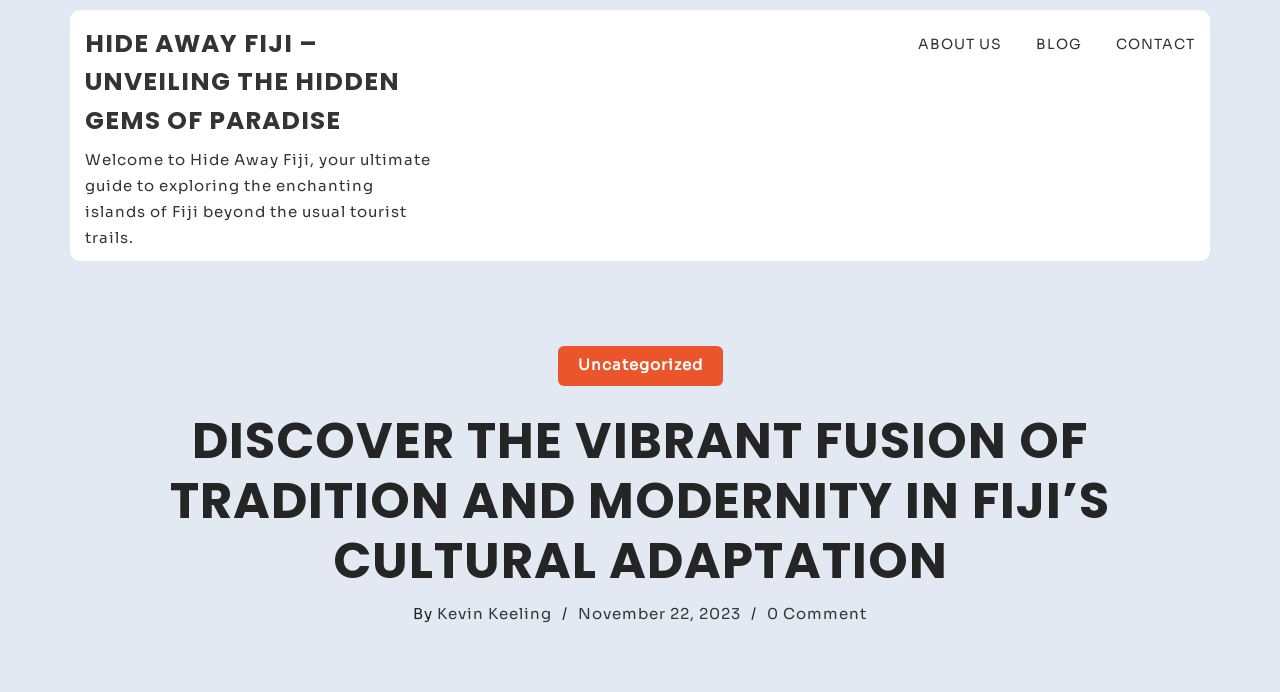How many main navigation links are there?
Based on the image, respond with a single word or phrase.

3